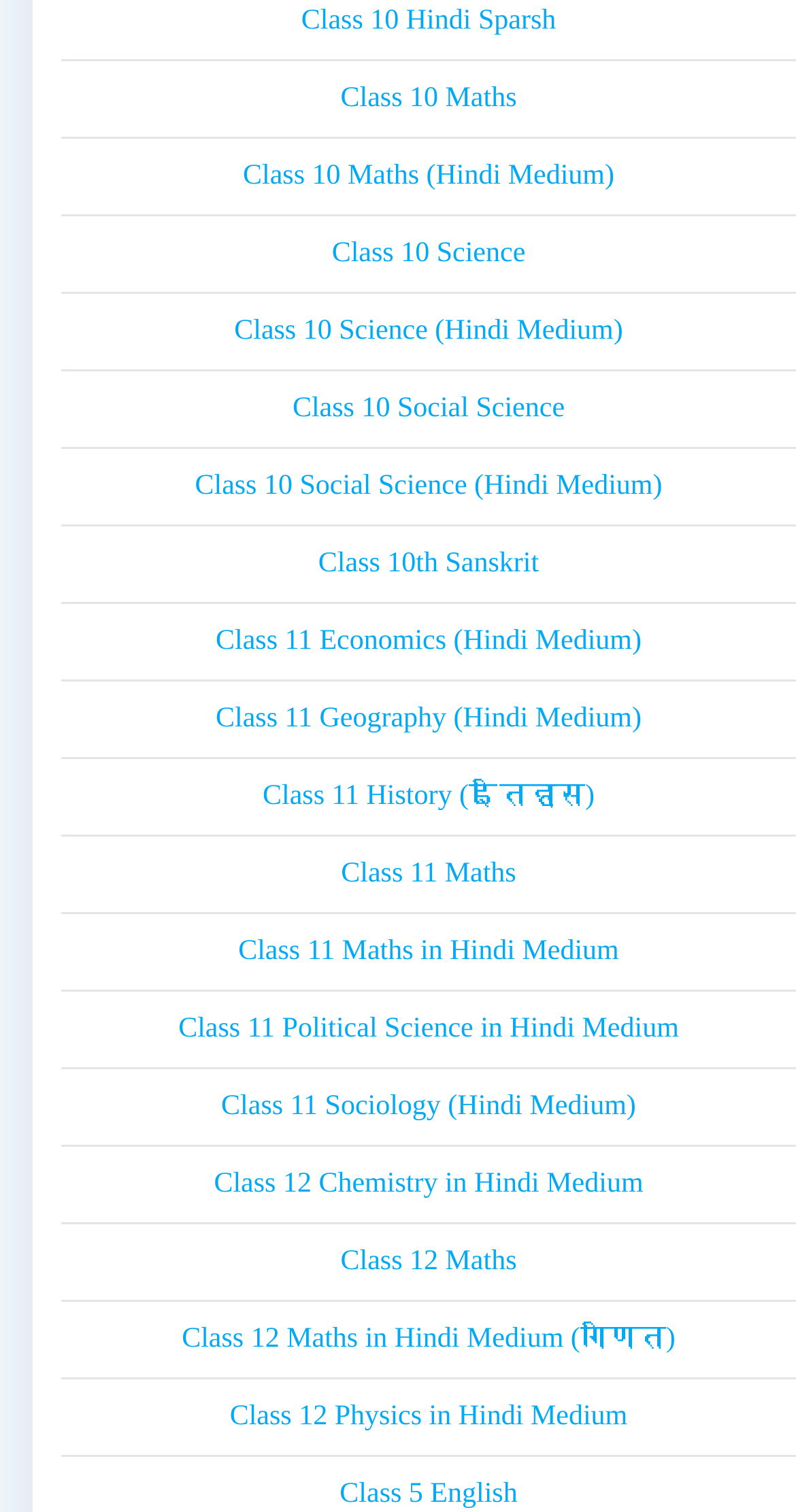Determine the bounding box coordinates of the area to click in order to meet this instruction: "Go to Class 10 Science".

[0.417, 0.158, 0.66, 0.178]